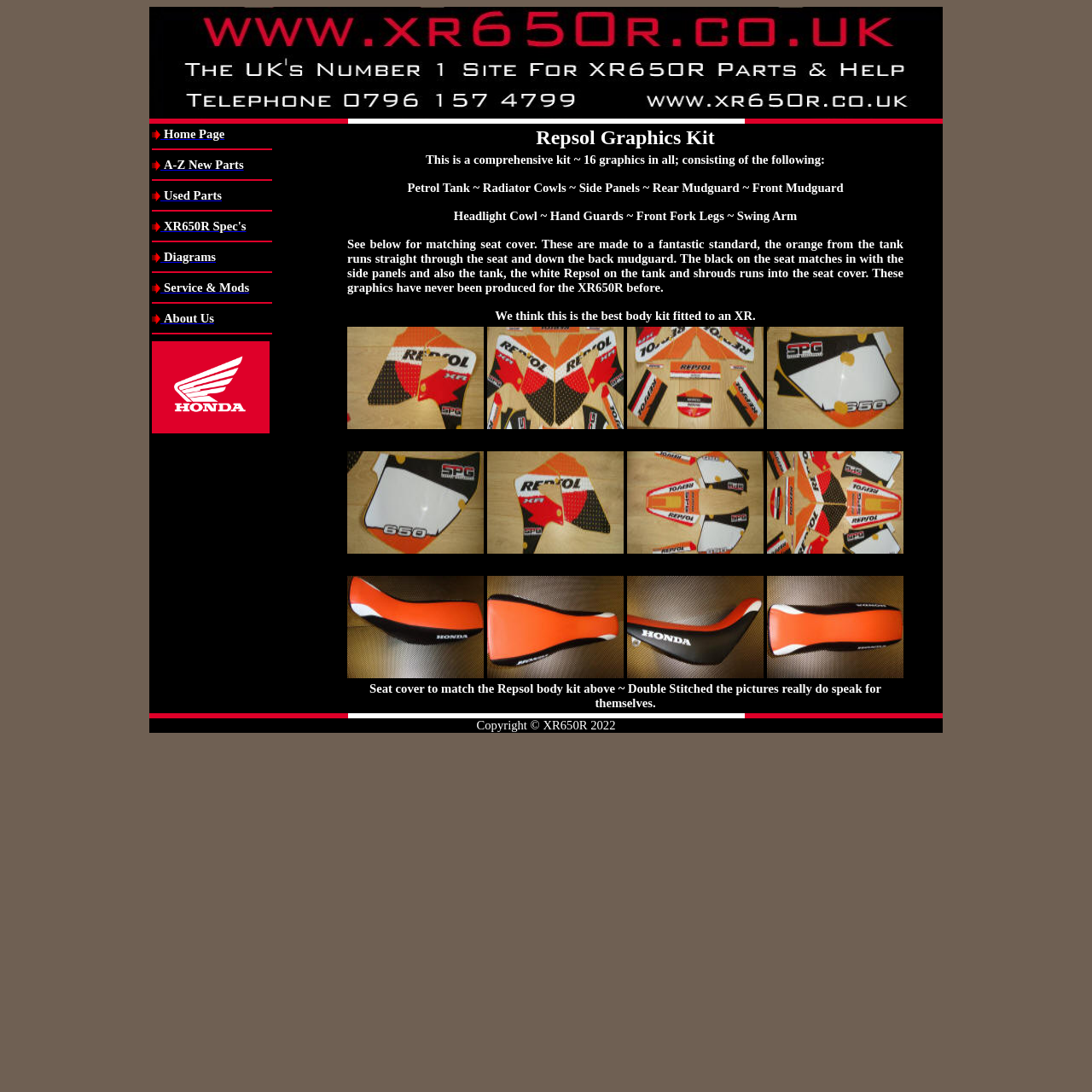How many graphics are included in the Repsol Graphics Kit?
Using the image, respond with a single word or phrase.

16